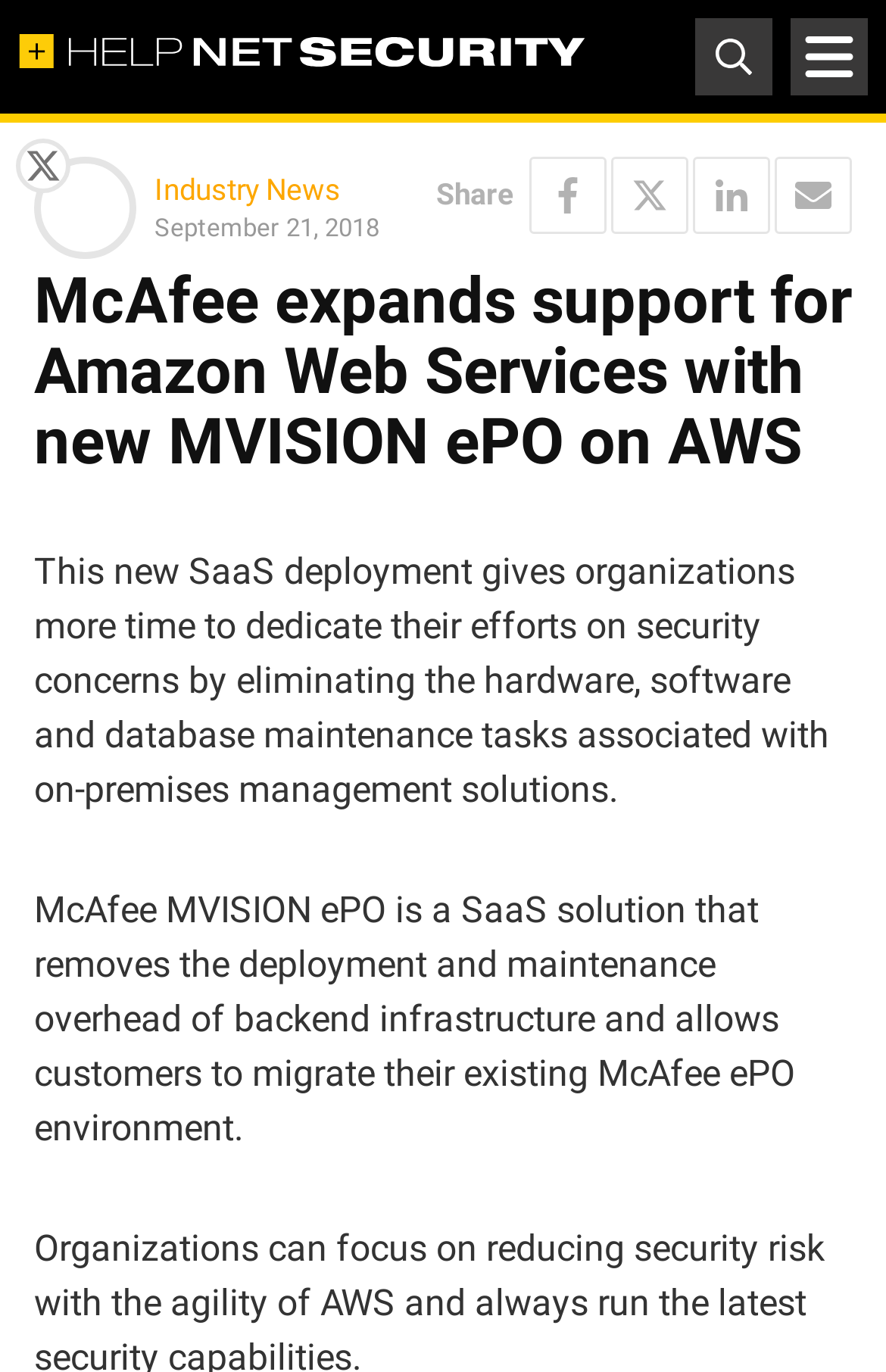Using floating point numbers between 0 and 1, provide the bounding box coordinates in the format (top-left x, top-left y, bottom-right x, bottom-right y). Locate the UI element described here: title="Follow me on Twitter @helpnetsecurity"

[0.018, 0.101, 0.079, 0.141]